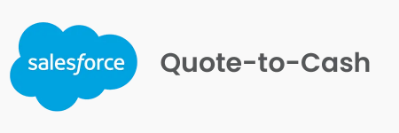What is the font style of the phrase 'Quote-to-Cash'?
Kindly offer a detailed explanation using the data available in the image.

The question asks about the font style of the phrase 'Quote-to-Cash' in the image. The caption describes the font as 'modern, bold gray', which provides the direct answer to the question.